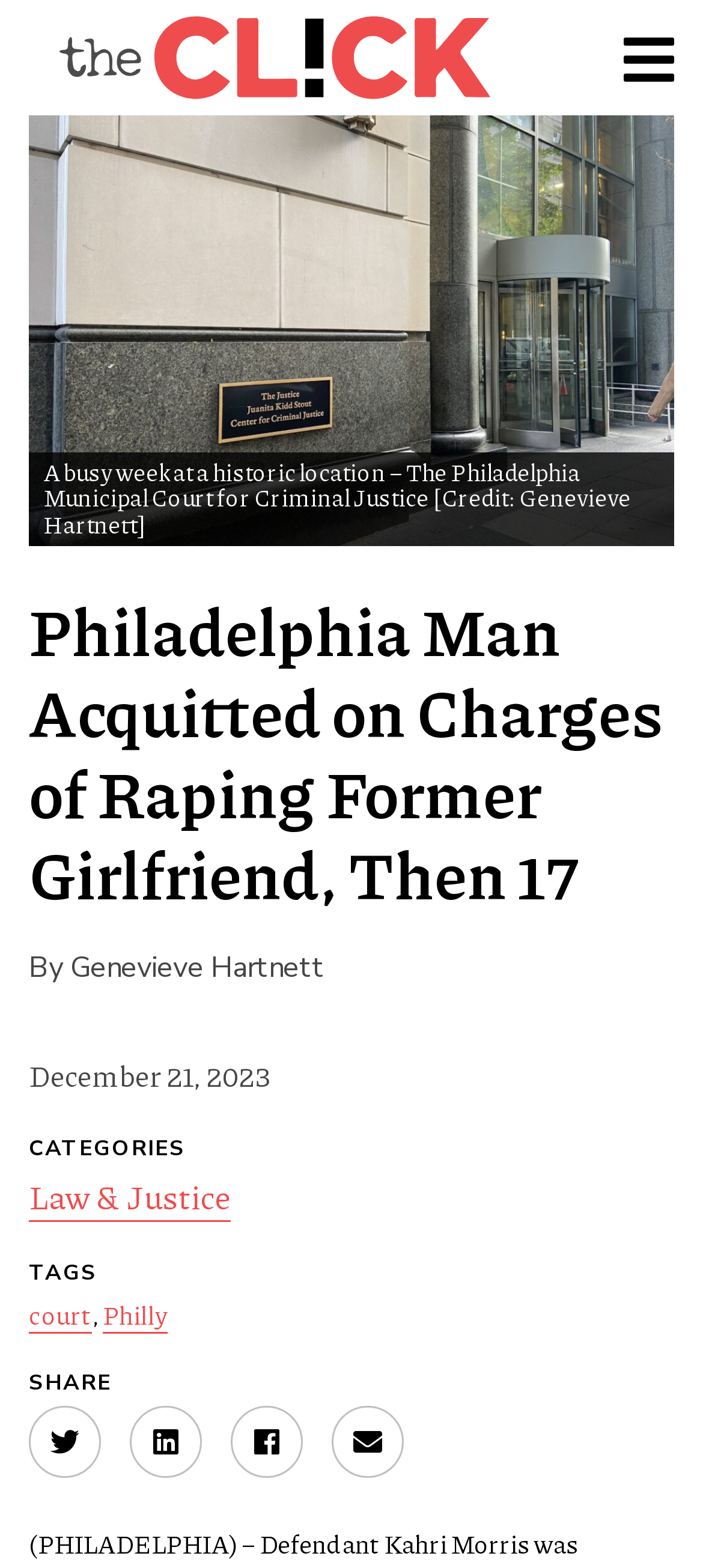What is the date of the article?
Please use the image to provide a one-word or short phrase answer.

December 21, 2023